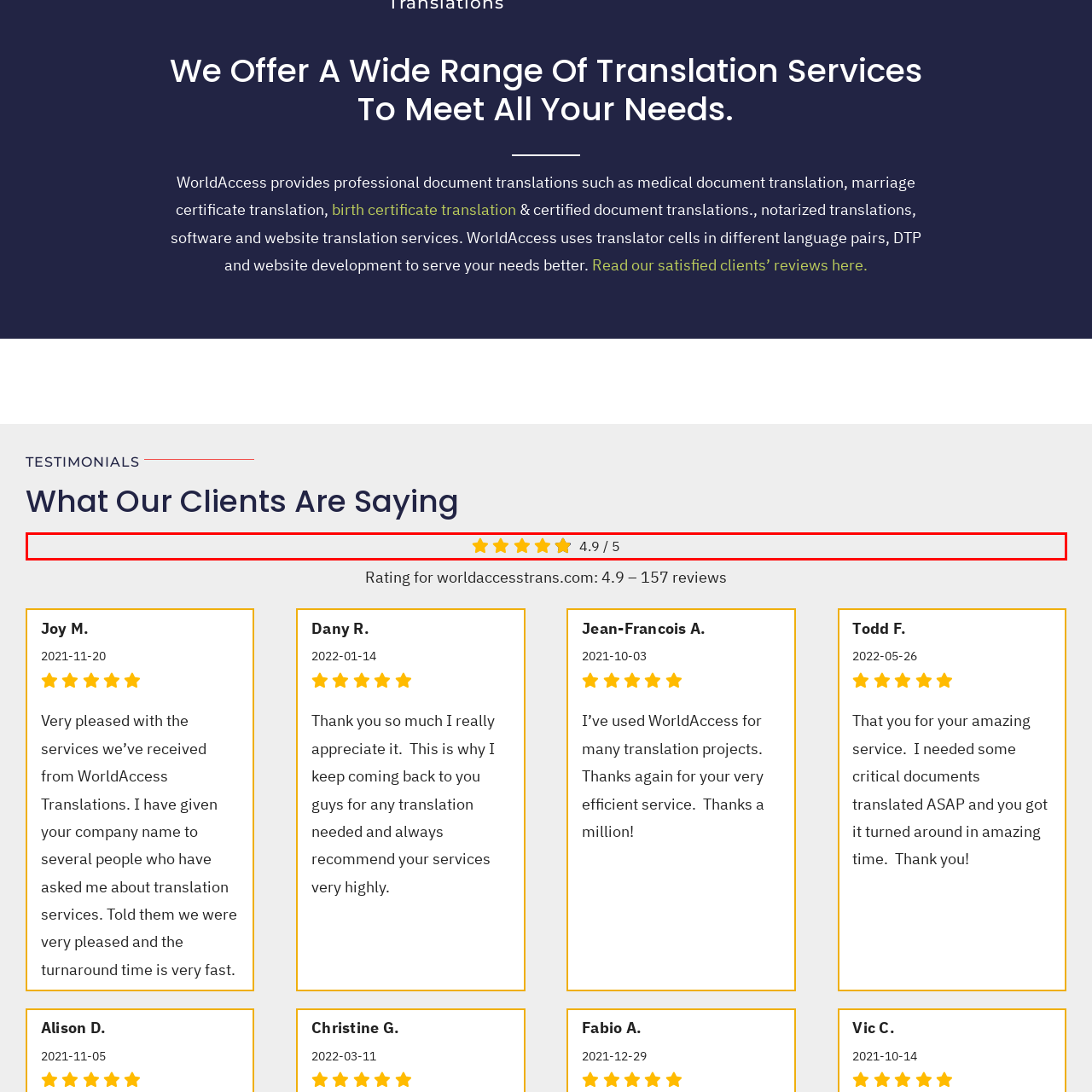Describe in detail the portion of the image that is enclosed within the red boundary.

The image features a prominent display of a rating with 4.9 out of 5 stars, indicating the high satisfaction level of clients with translation services. The visual includes five golden stars, showcasing nearly perfect feedback. This rating serves as a testament to the quality and reliability of the services provided by WorldAccess, bolstered by an impressive 157 reviews. This feedback reflects clients' appreciation for the company's efficiency and responsiveness in handling document translations and related services.